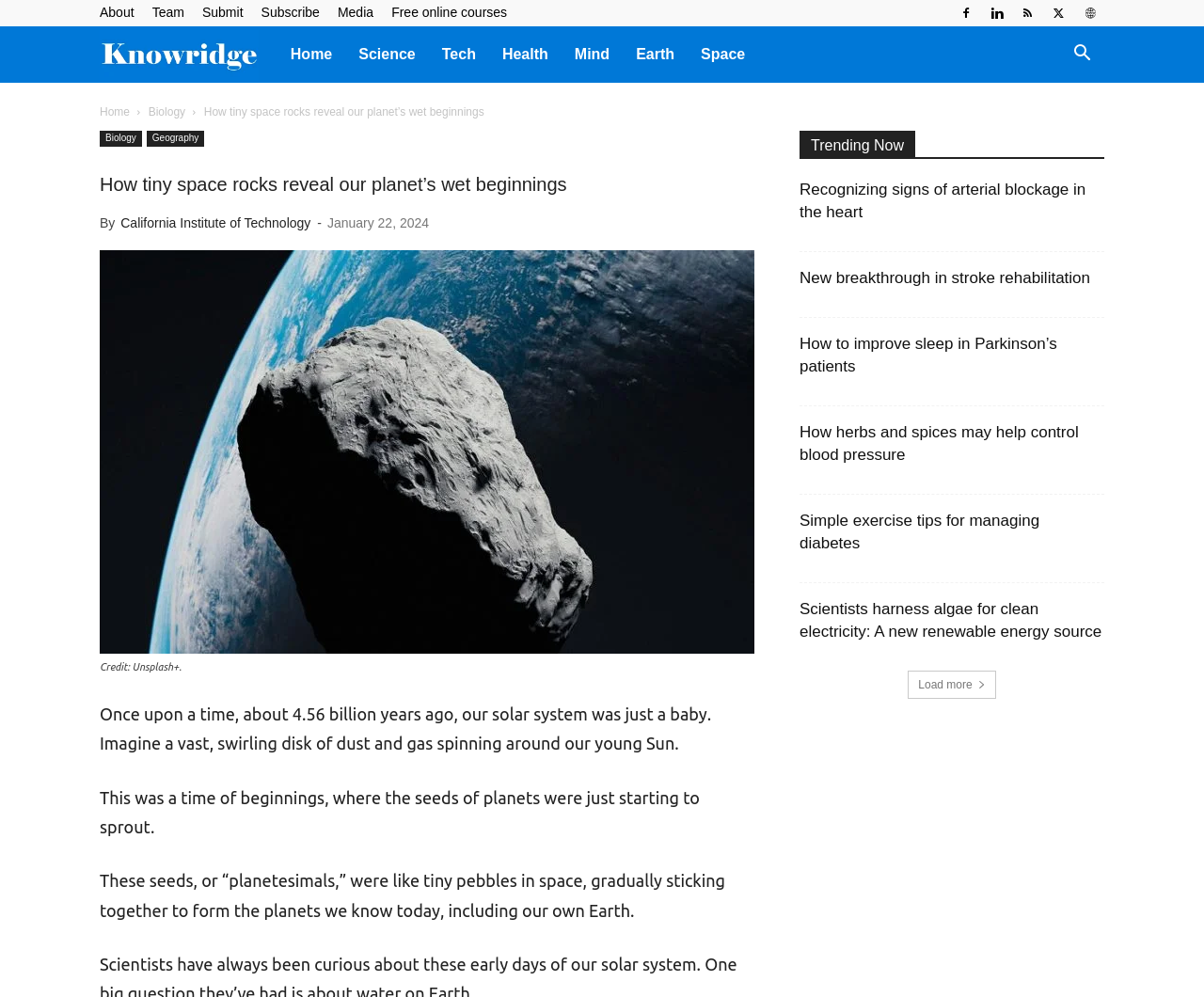Identify the coordinates of the bounding box for the element that must be clicked to accomplish the instruction: "Read the article about 'Recognizing signs of arterial blockage in the heart'".

[0.664, 0.181, 0.902, 0.222]